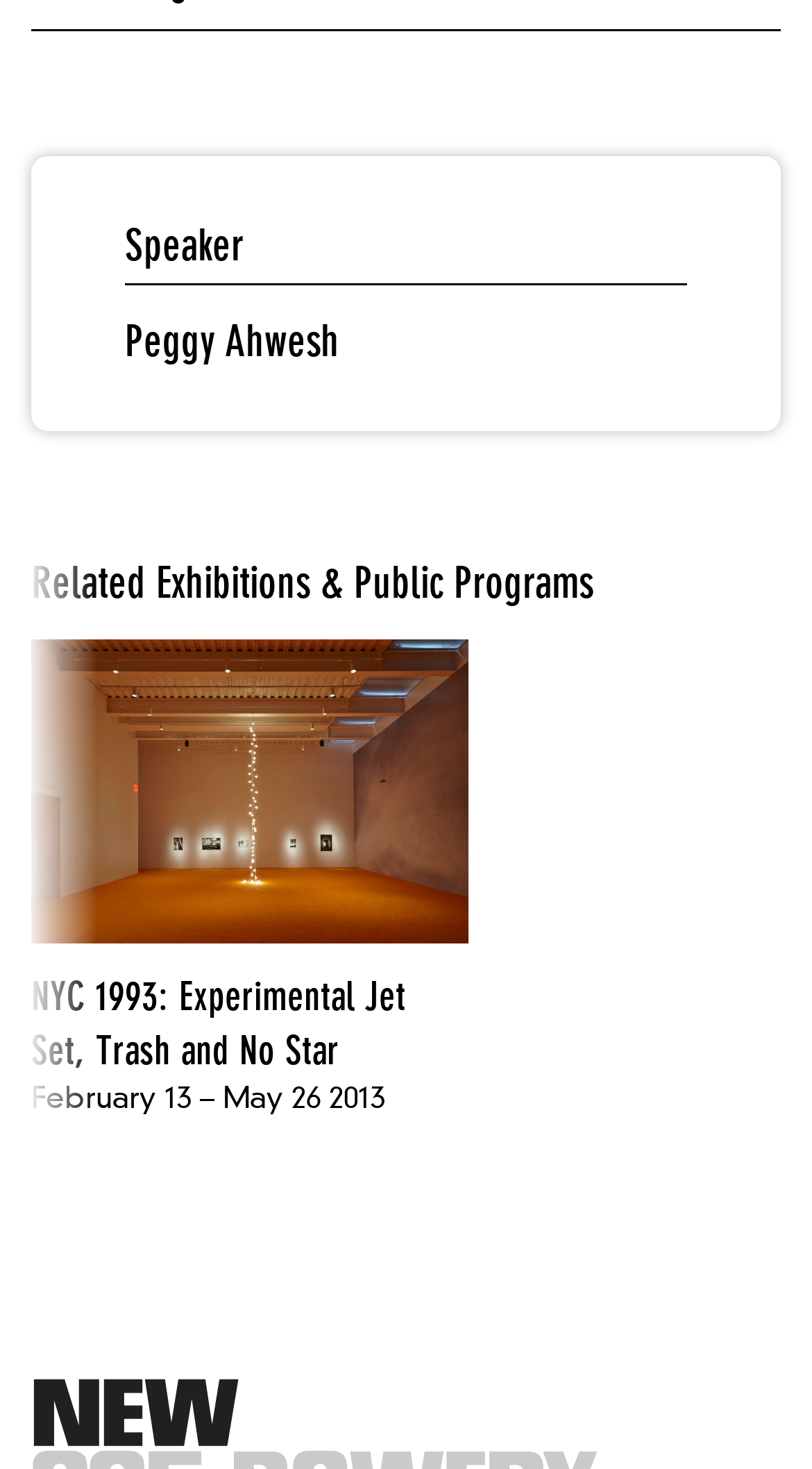Using details from the image, please answer the following question comprehensively:
Who is the speaker?

The webpage has a heading 'Speaker' followed by a link 'Peggy Ahwesh', which suggests that Peggy Ahwesh is the speaker.